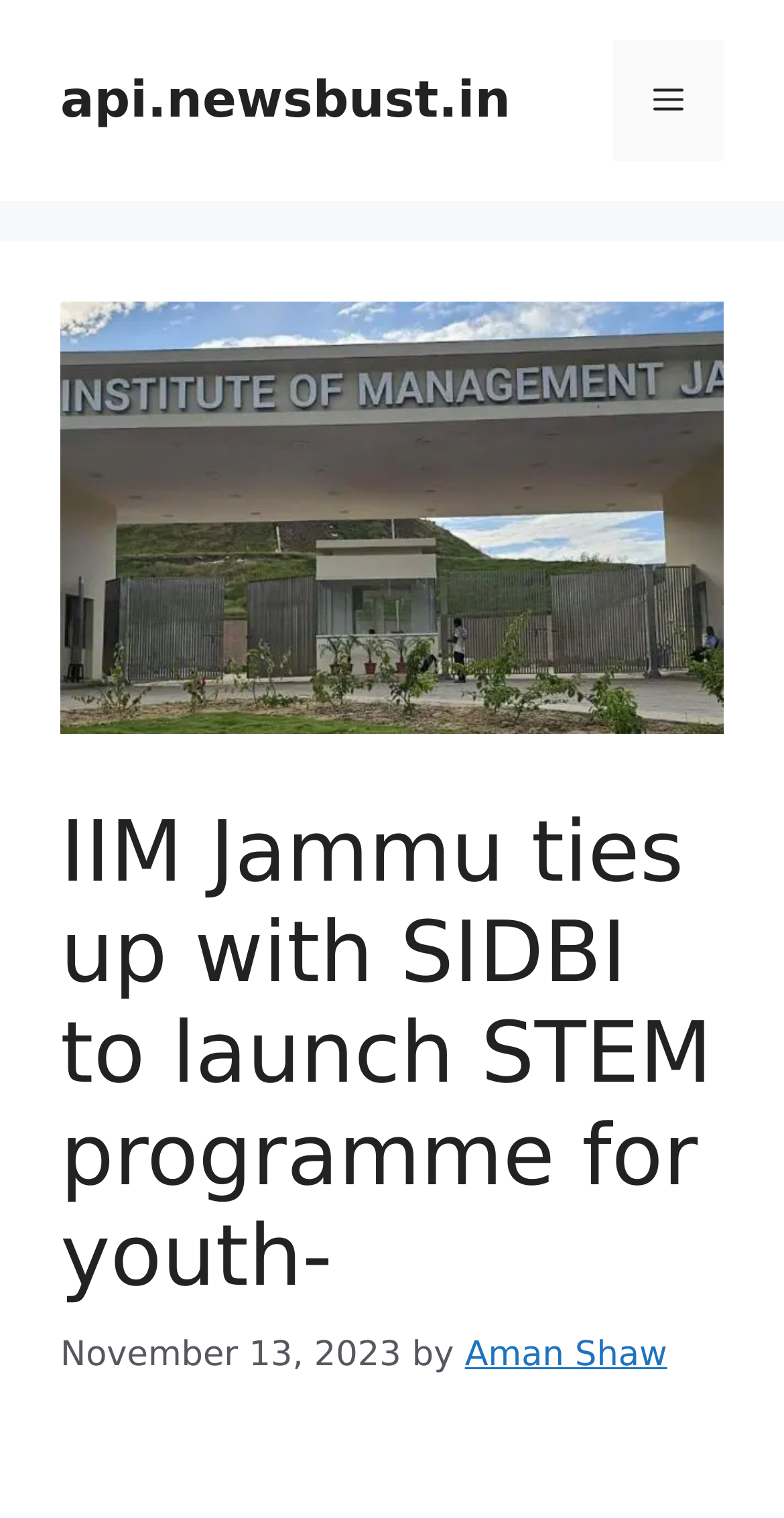Identify the bounding box for the element characterized by the following description: "Aman Shaw".

[0.593, 0.879, 0.851, 0.906]